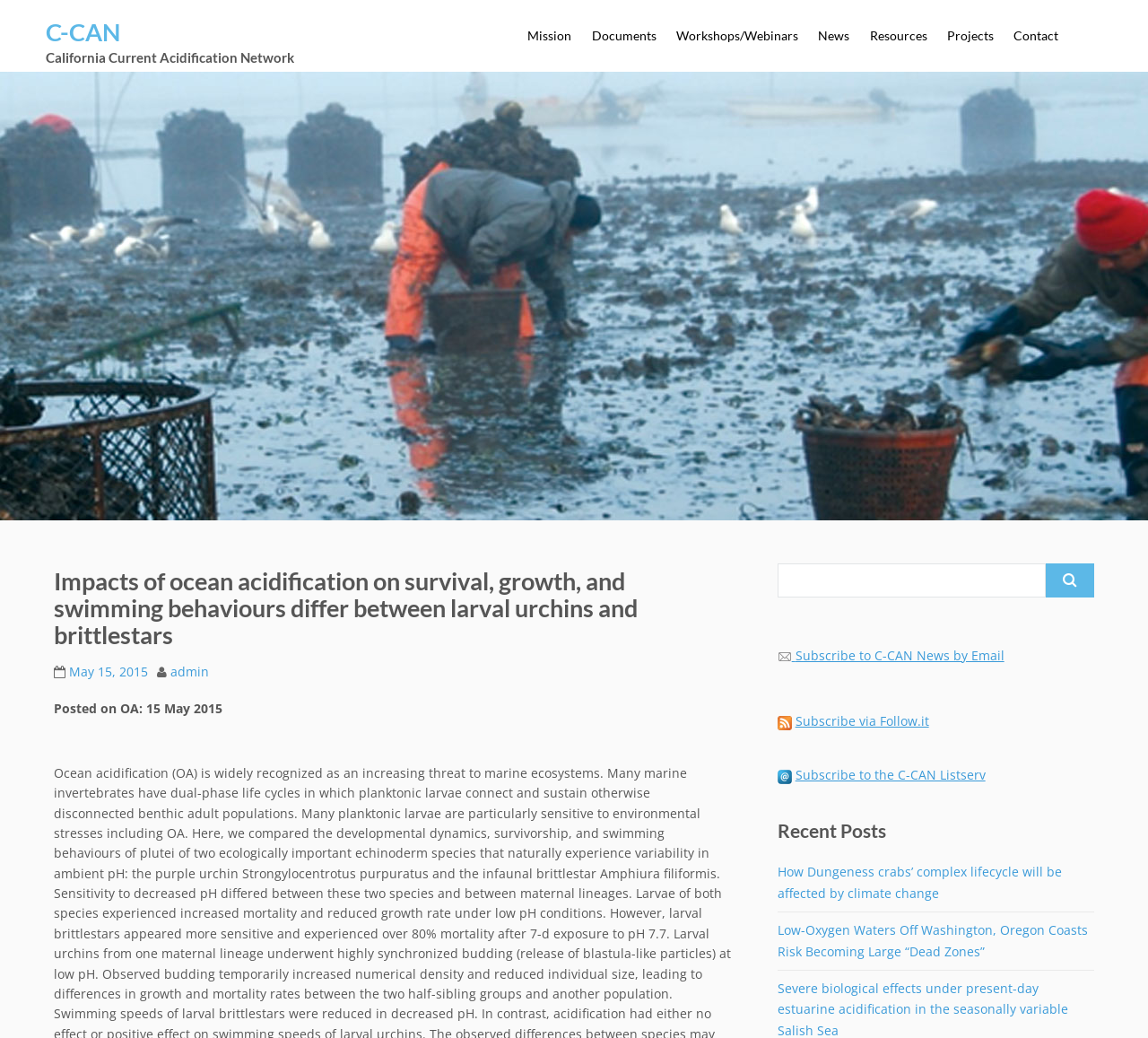What is the title of the article?
Using the information from the image, provide a comprehensive answer to the question.

The title of the article can be found in a heading element below the top navigation menu. It is a long title that describes the topic of the article.